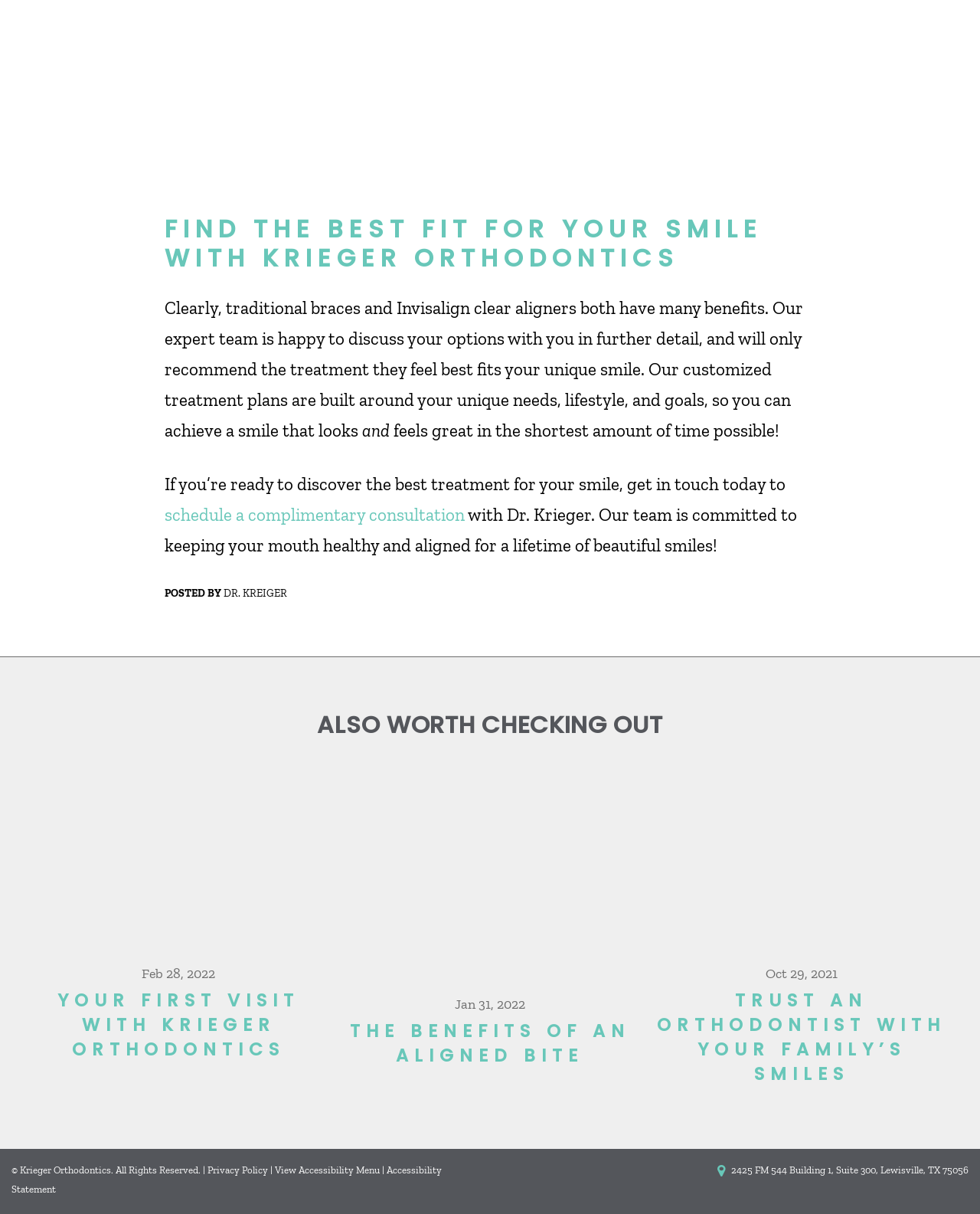Please identify the bounding box coordinates of the region to click in order to complete the task: "schedule a complimentary consultation". The coordinates must be four float numbers between 0 and 1, specified as [left, top, right, bottom].

[0.168, 0.415, 0.474, 0.433]